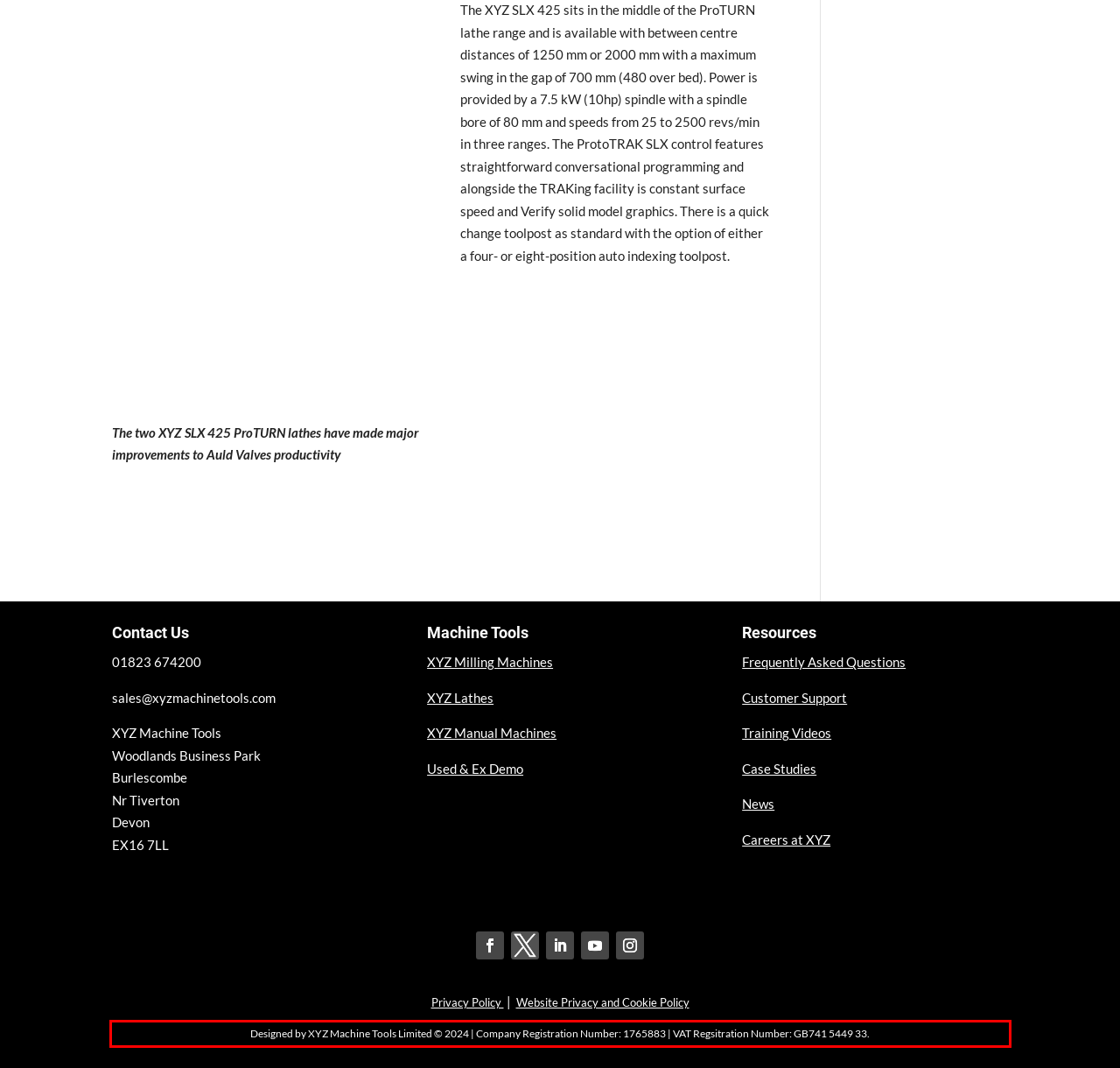Analyze the screenshot of a webpage where a red rectangle is bounding a UI element. Extract and generate the text content within this red bounding box.

Designed by XYZ Machine Tools Limited © 2024 | Company Registration Number: 1765883 | VAT Regsitration Number: GB741 5449 33.